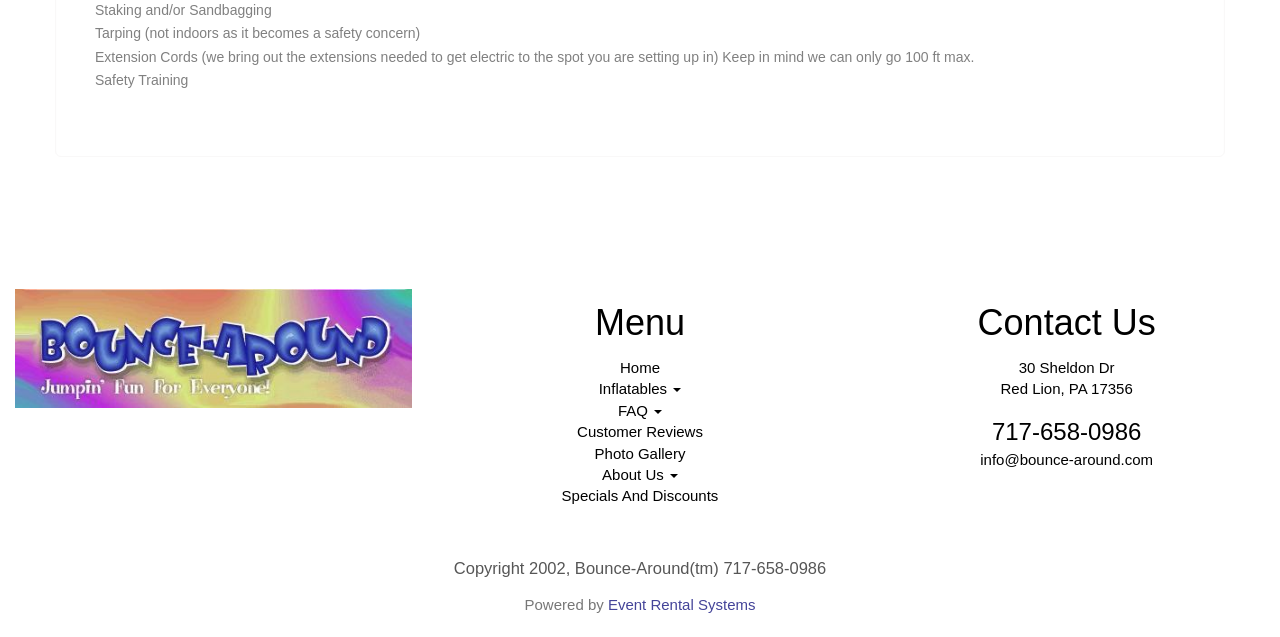Please provide a one-word or phrase answer to the question: 
What is the phone number of Bounce-Around?

717-658-0986